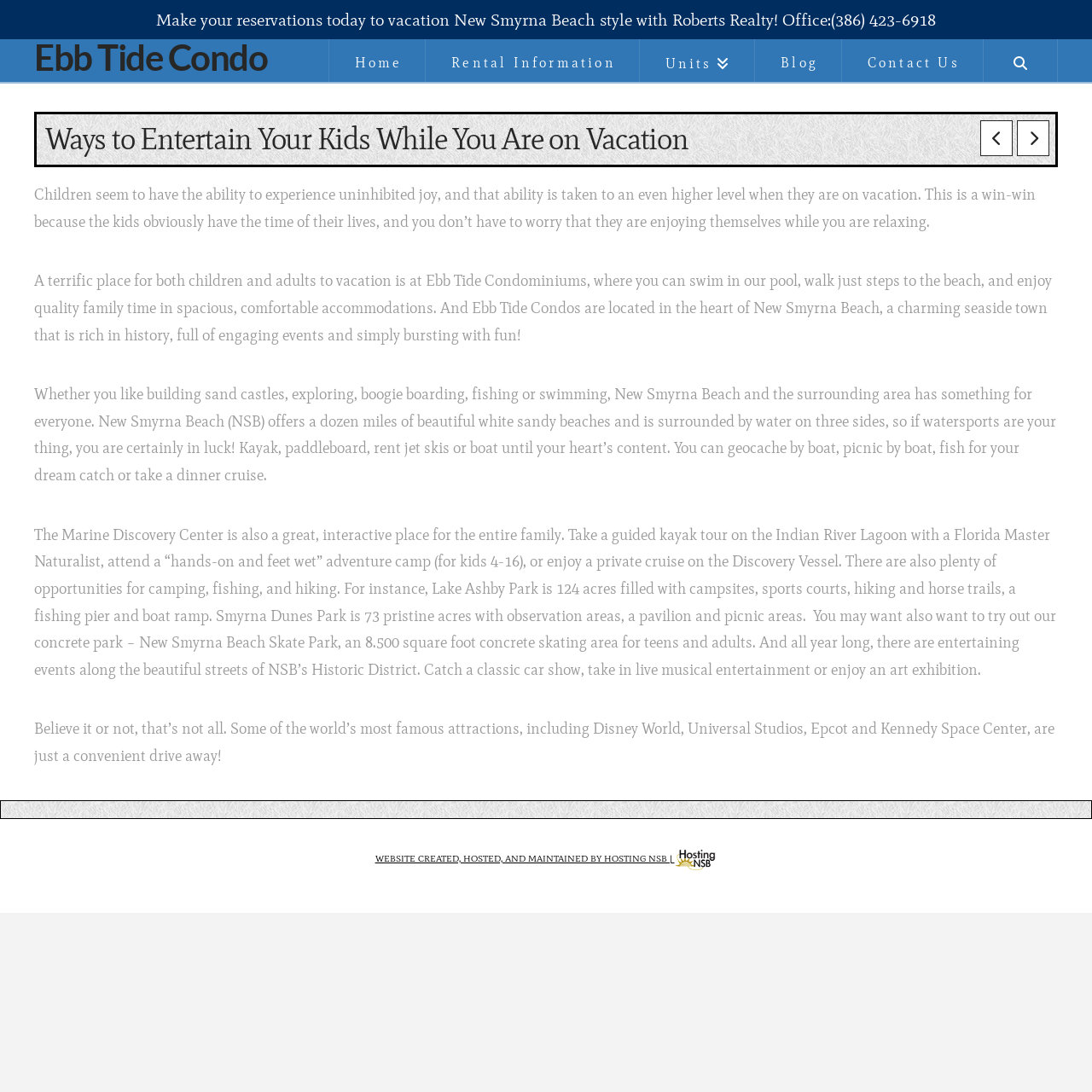Please respond to the question with a concise word or phrase:
What is the purpose of the webpage?

To provide vacation information